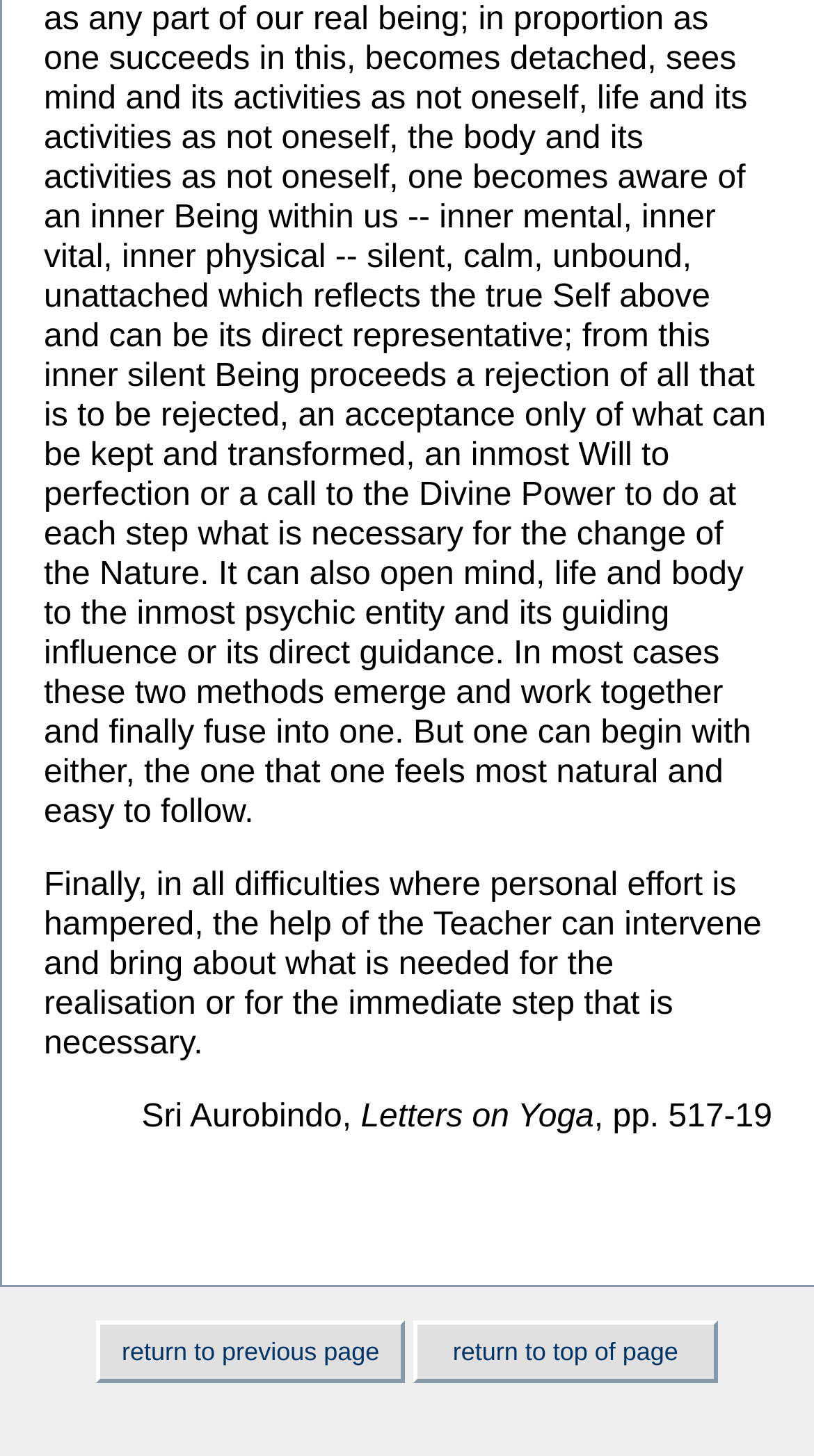What is the title of the book?
Please answer using one word or phrase, based on the screenshot.

Letters on Yoga